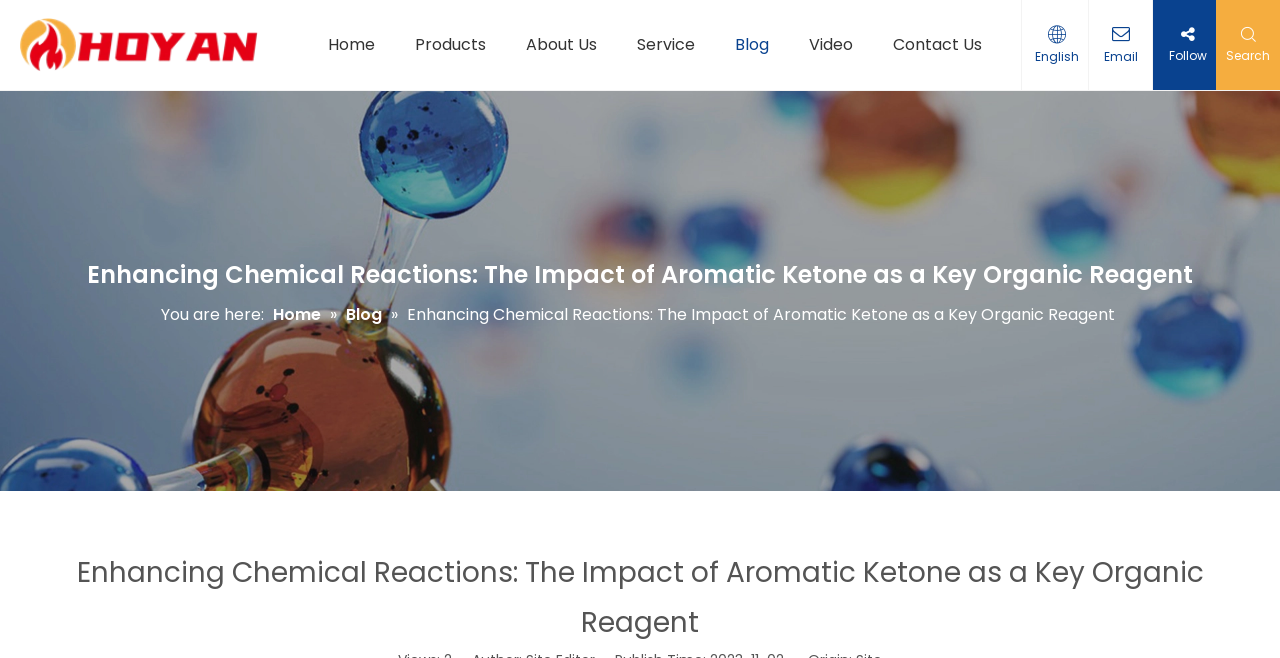Give a short answer to this question using one word or a phrase:
What is the topic of the blog post?

Aromatic Ketone